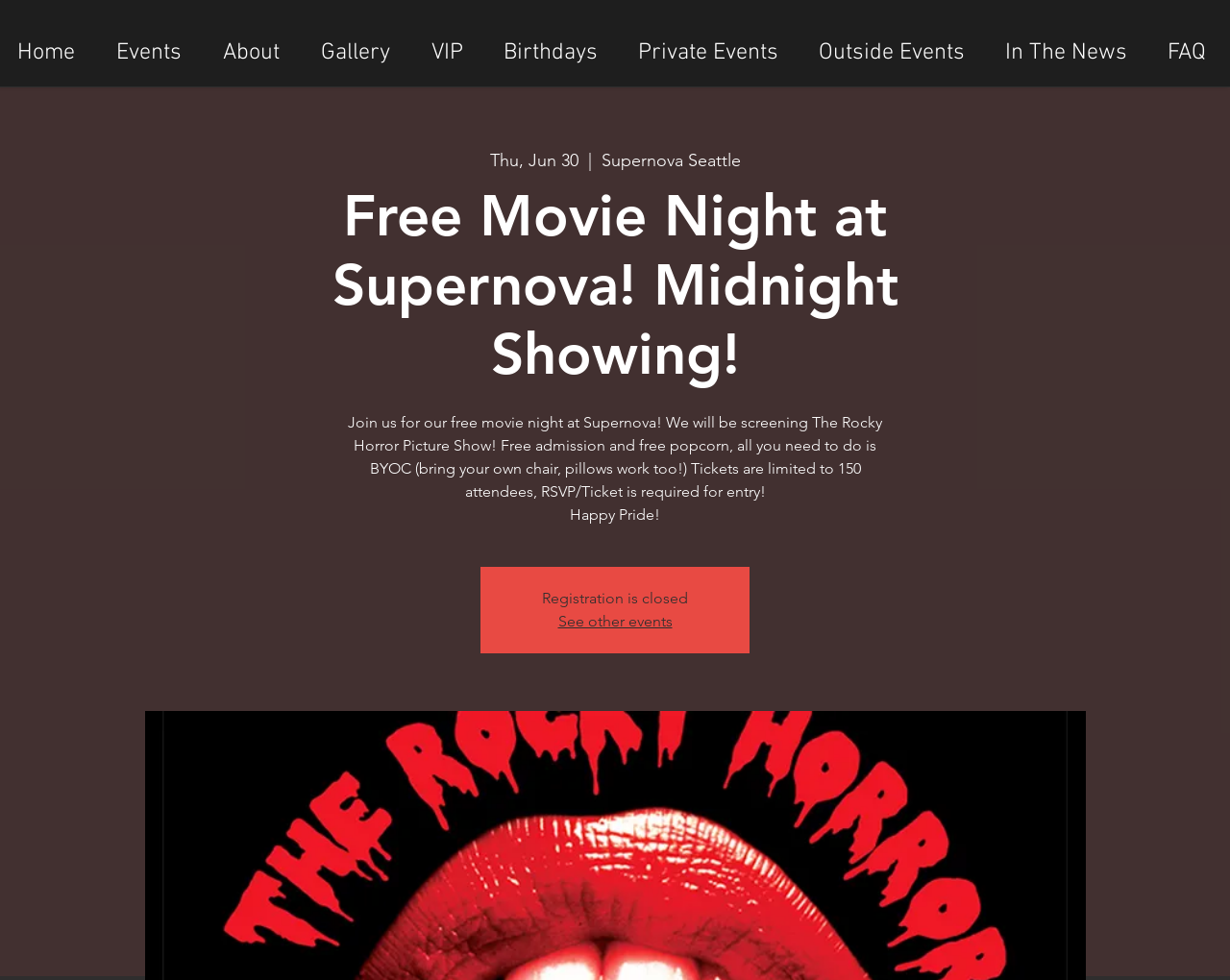Determine the bounding box for the UI element described here: "In The News".

[0.796, 0.033, 0.928, 0.075]